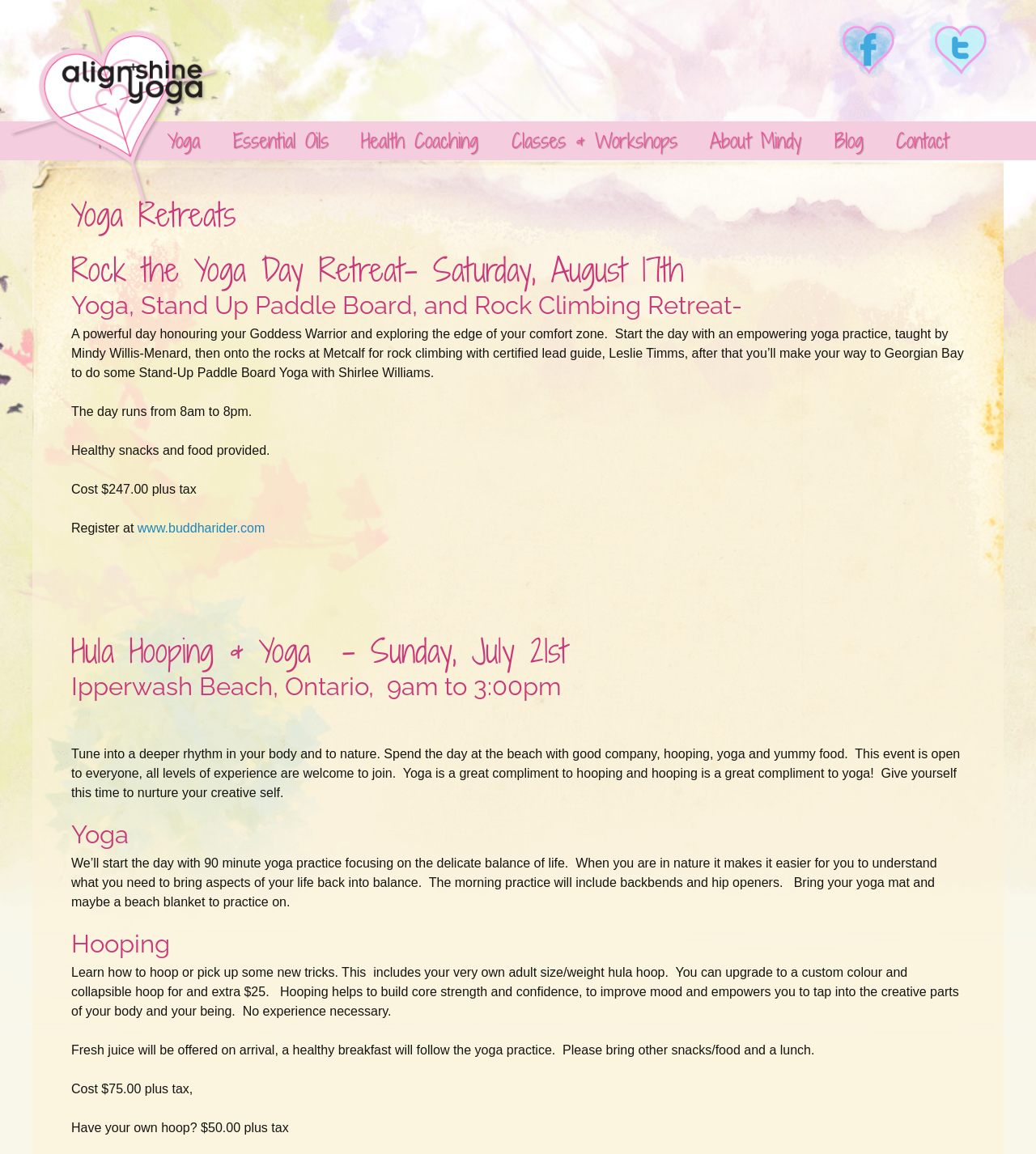Please pinpoint the bounding box coordinates for the region I should click to adhere to this instruction: "Click the 'Contact' link".

[0.851, 0.105, 0.93, 0.139]